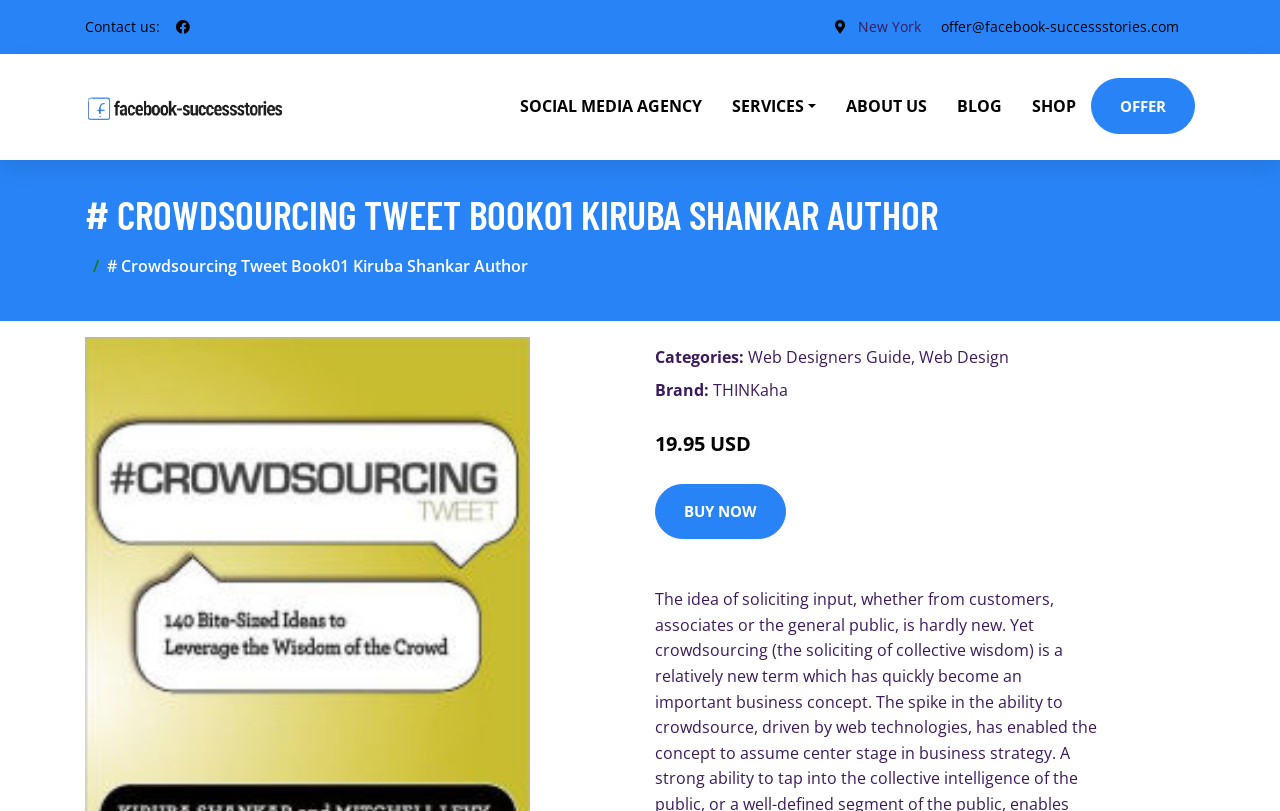Identify and provide the title of the webpage.

# CROWDSOURCING TWEET BOOK01 KIRUBA SHANKAR AUTHOR